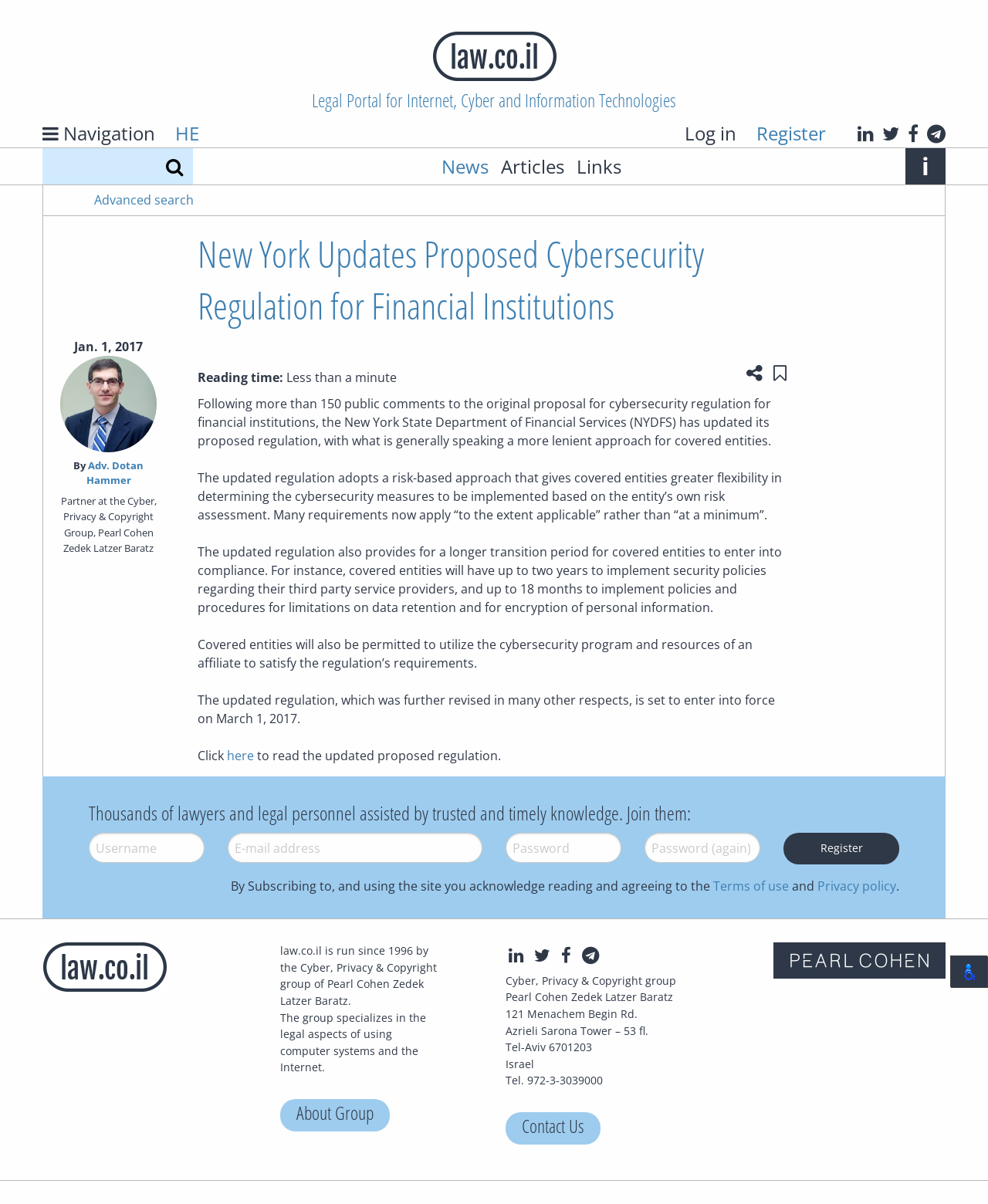Locate the bounding box coordinates of the area to click to fulfill this instruction: "Share this page". The bounding box should be presented as four float numbers between 0 and 1, in the order [left, top, right, bottom].

[0.752, 0.296, 0.776, 0.317]